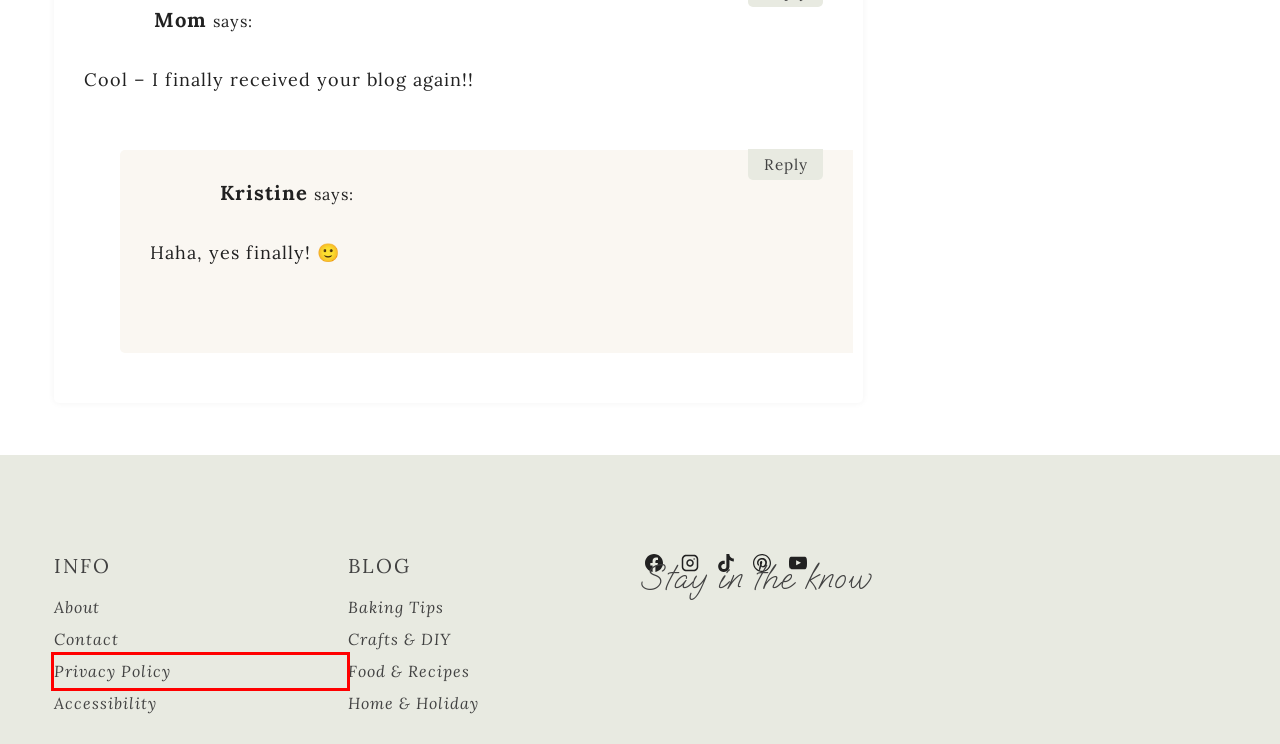Take a look at the provided webpage screenshot featuring a red bounding box around an element. Select the most appropriate webpage description for the page that loads after clicking on the element inside the red bounding box. Here are the candidates:
A. Kristine in Between | All Things Scrumptious & Seasonal
B. Privacy Policy | Kristine in Between
C. Journal Archives | Kristine in Between
D. Email marketing and digital tools that bring your brand to life
E. The Journal | Kristine in Between
F. Simple Granny Stripe Blanket (Afghan) | Kristine in Between
G. Kristine Underwood's Amazon Page
H. Basic Cookie Dough For Mix-ins | Kristine in Between

B